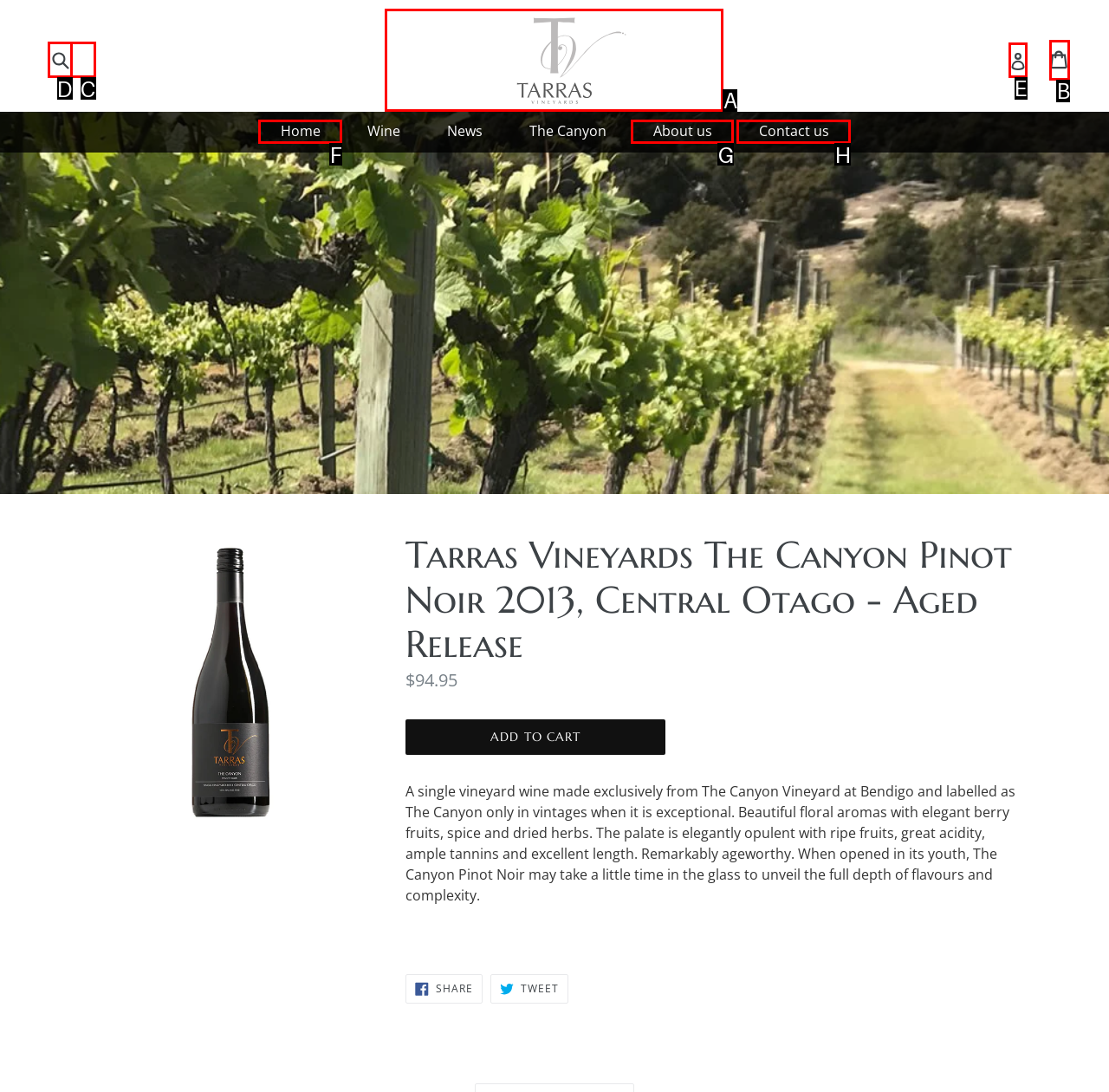Tell me which one HTML element I should click to complete the following task: Log in to your account Answer with the option's letter from the given choices directly.

E